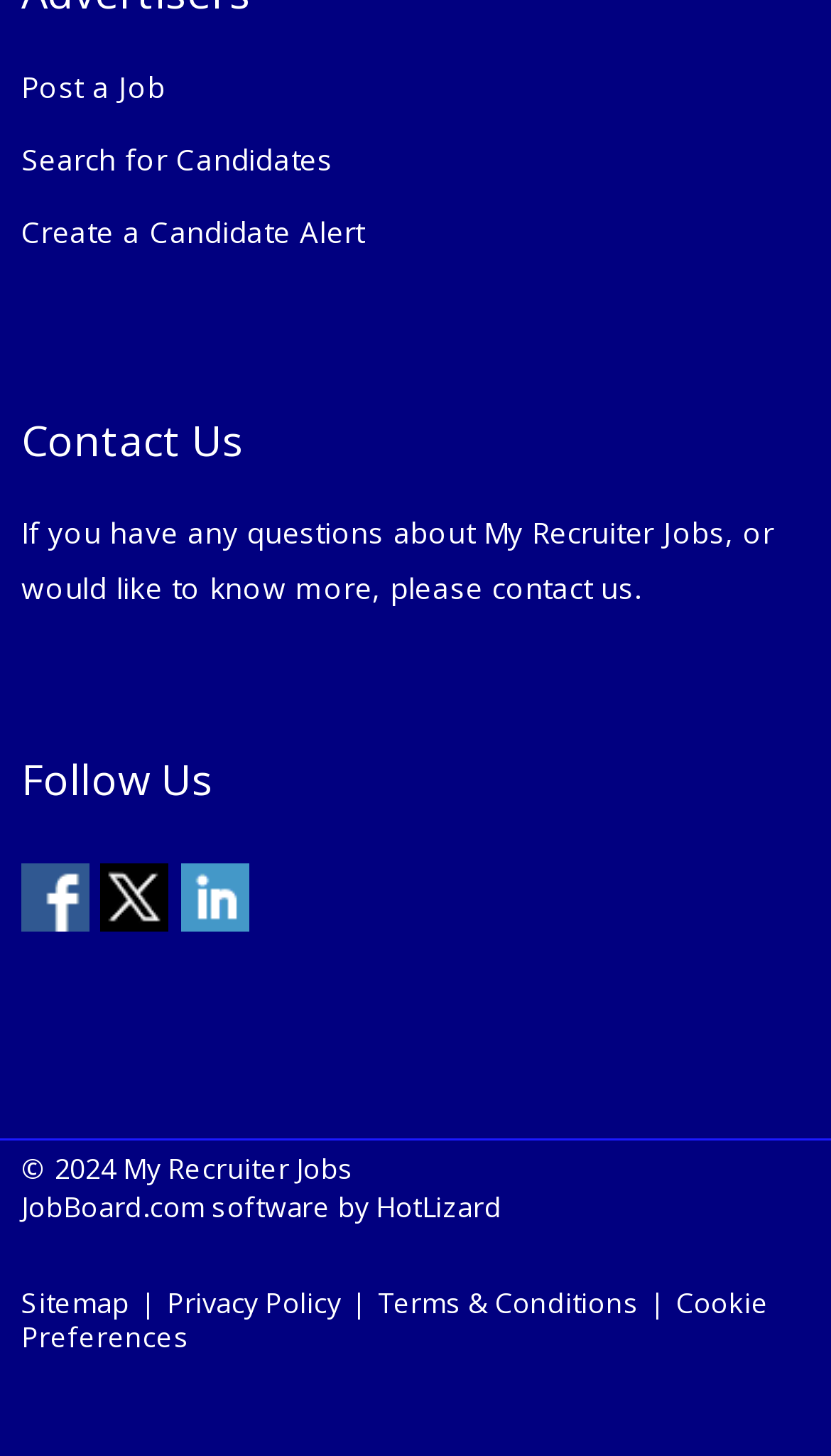What is the name of the software provider?
Please give a well-detailed answer to the question.

The name of the software provider can be found at the bottom of the webpage, where it says 'software by HotLizard'.